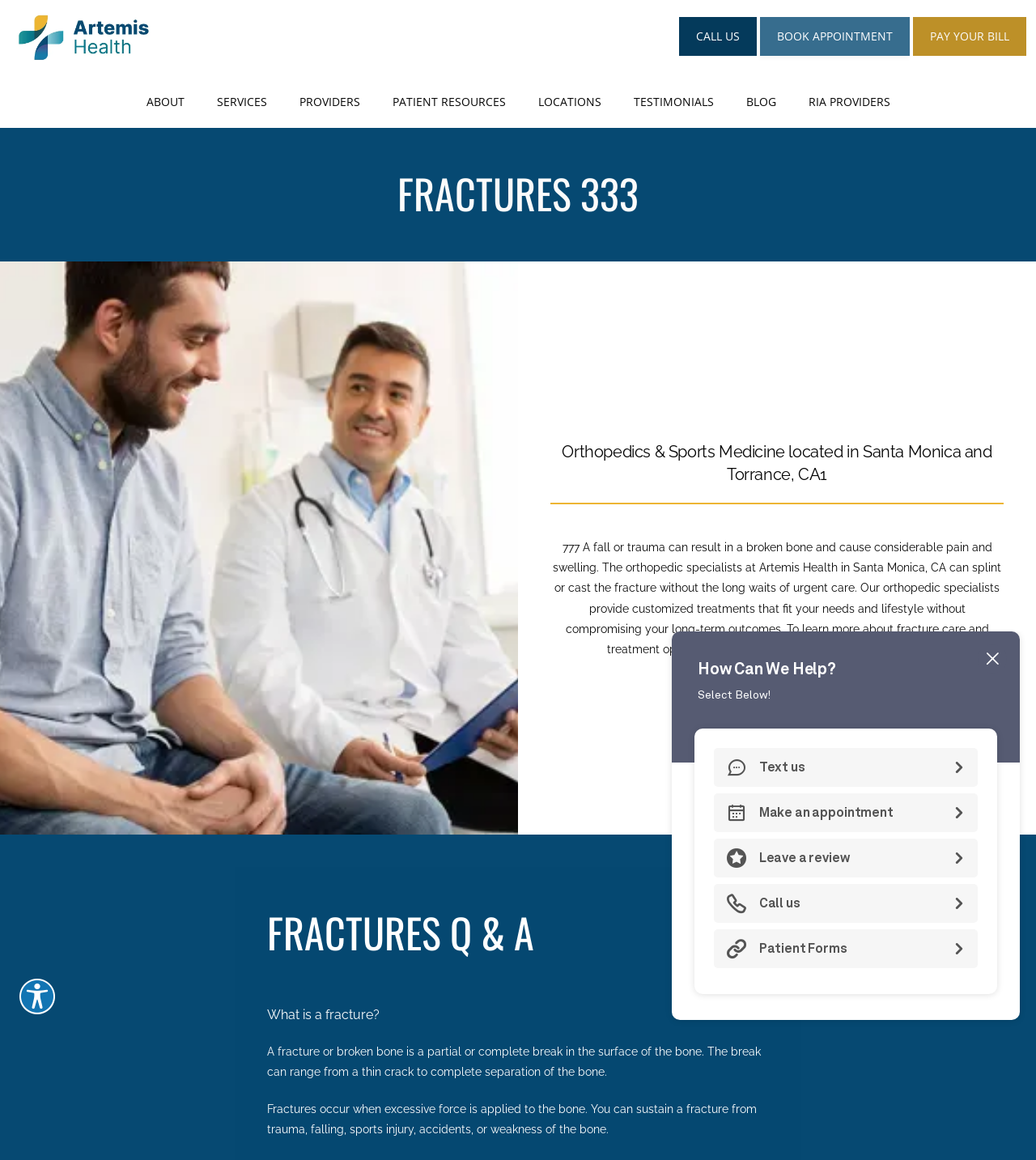What is a fracture?
Please provide a detailed and comprehensive answer to the question.

The definition of a fracture can be found in the 'FRACTURES Q & A' section of the webpage, specifically in the static text 'A fracture or broken bone is a partial or complete break in the surface of the bone.'